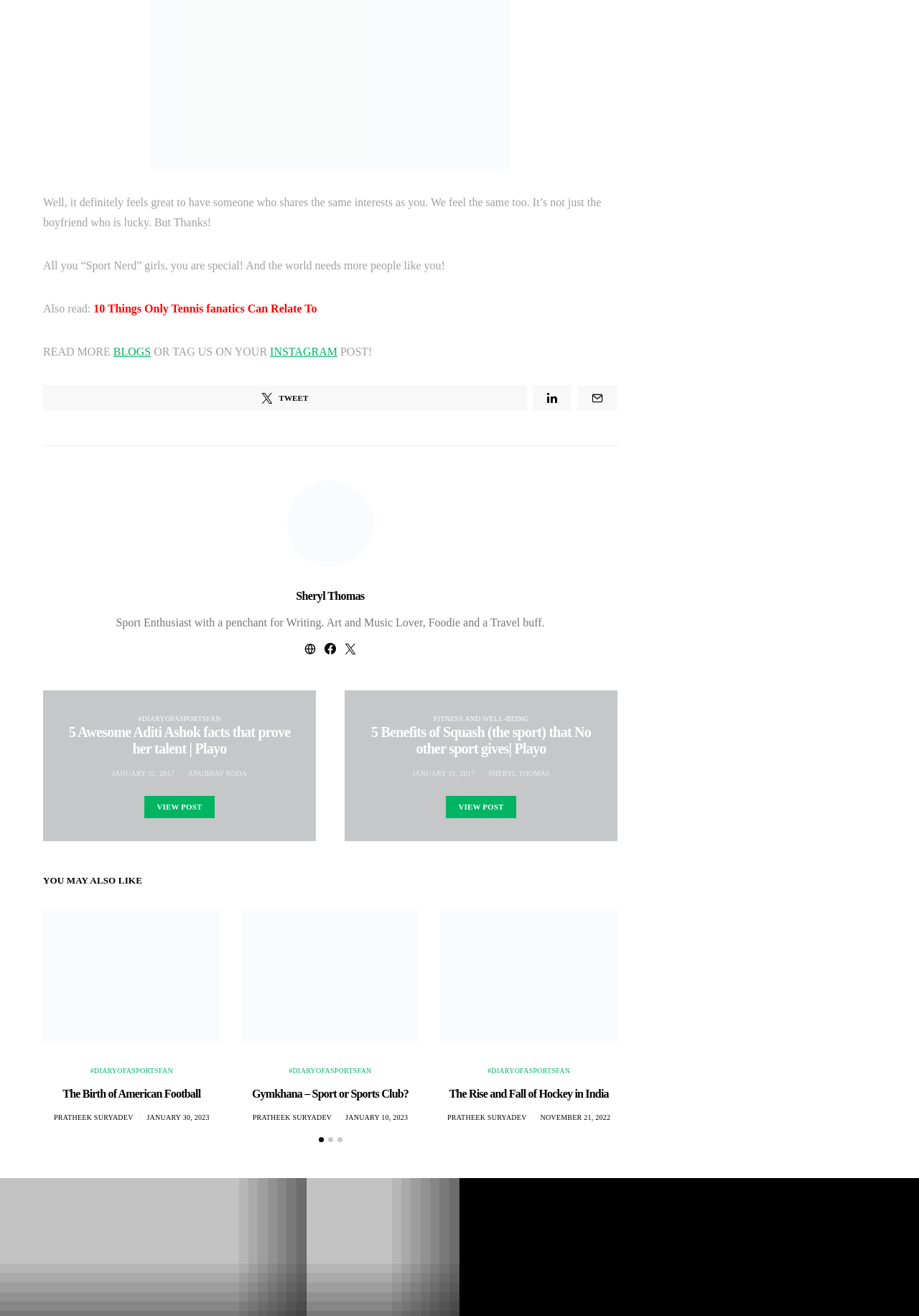Please find the bounding box coordinates of the clickable region needed to complete the following instruction: "Check out the article about 5 Benefits of Squash". The bounding box coordinates must consist of four float numbers between 0 and 1, i.e., [left, top, right, bottom].

[0.486, 0.605, 0.561, 0.622]